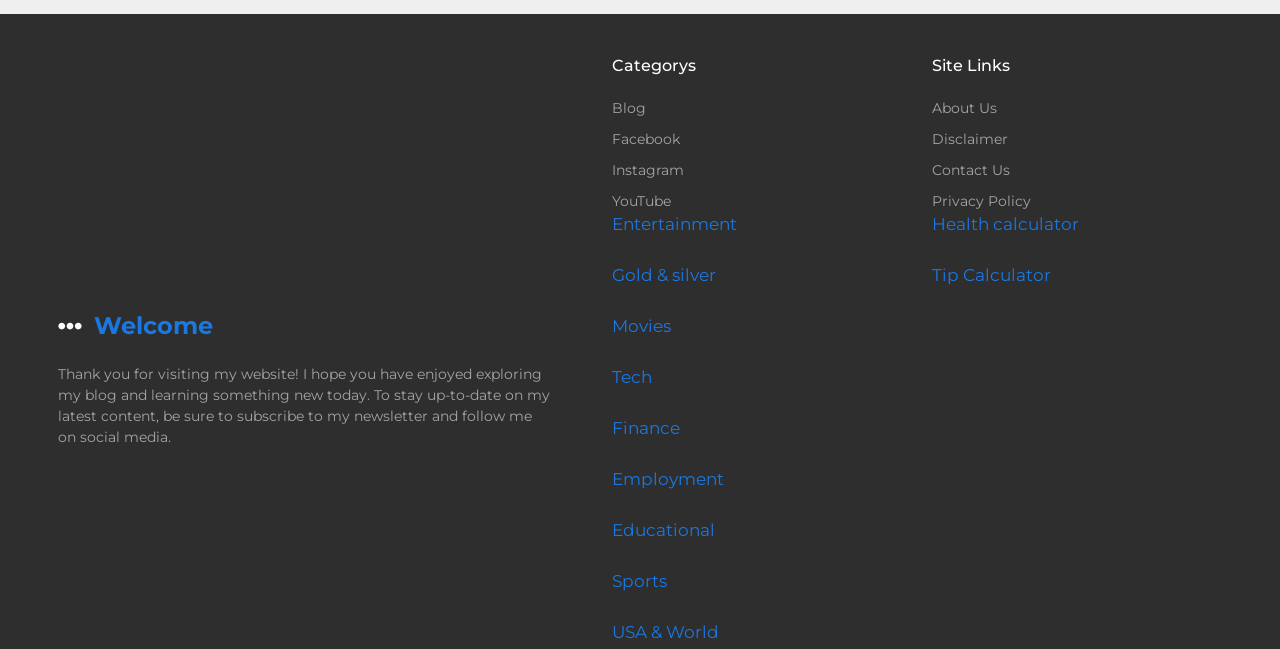Identify the bounding box coordinates of the region that needs to be clicked to carry out this instruction: "click on the 'Welcome' link". Provide these coordinates as four float numbers ranging from 0 to 1, i.e., [left, top, right, bottom].

[0.074, 0.479, 0.167, 0.524]